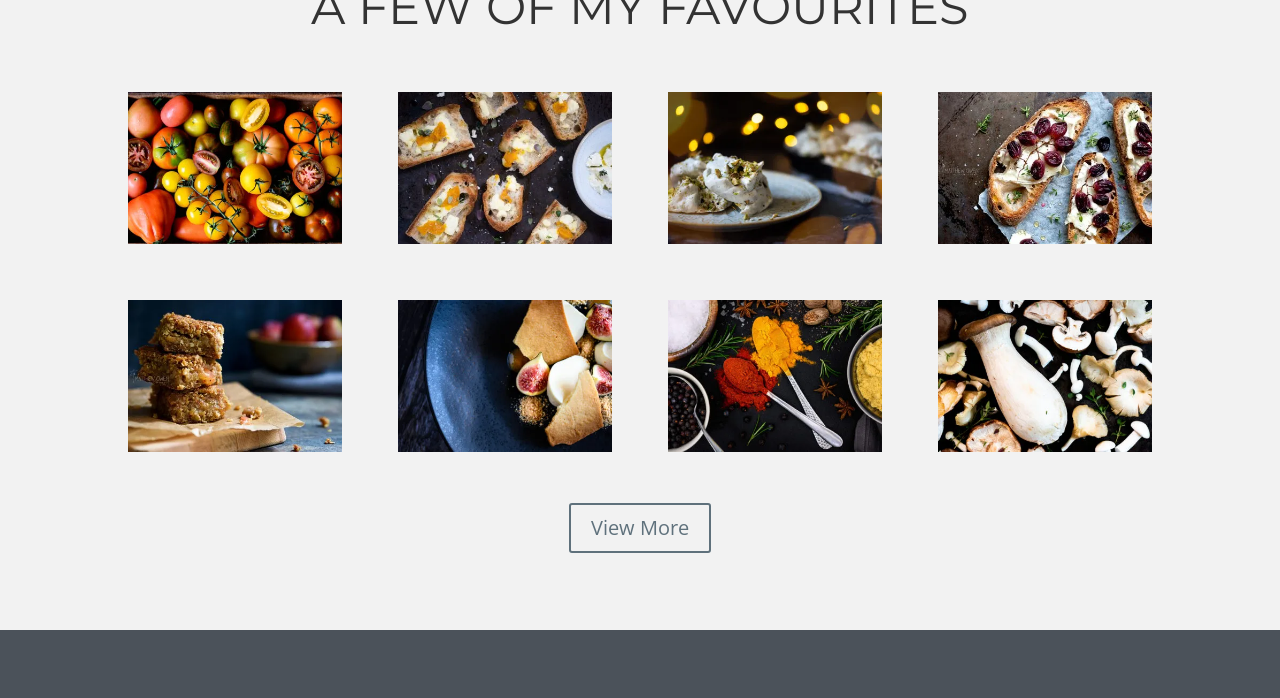Indicate the bounding box coordinates of the element that must be clicked to execute the instruction: "click the first mushroom image". The coordinates should be given as four float numbers between 0 and 1, i.e., [left, top, right, bottom].

[0.1, 0.132, 0.267, 0.349]